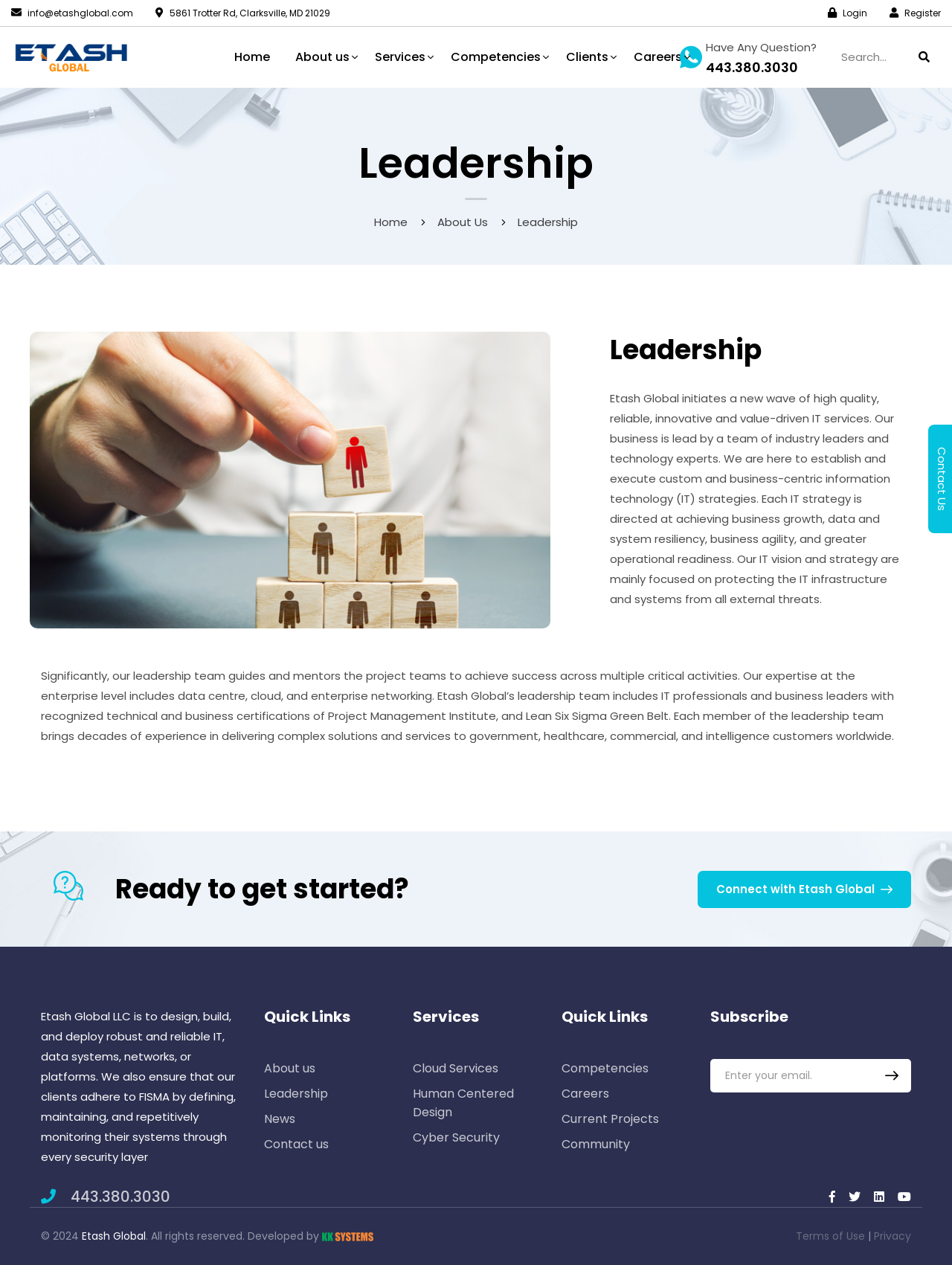What is the main focus of the company's IT strategy?
Using the image as a reference, deliver a detailed and thorough answer to the question.

I found this information by reading the paragraph under the 'Leadership' heading, which explains that the company's IT vision and strategy are mainly focused on protecting the IT infrastructure and systems from all external threats.